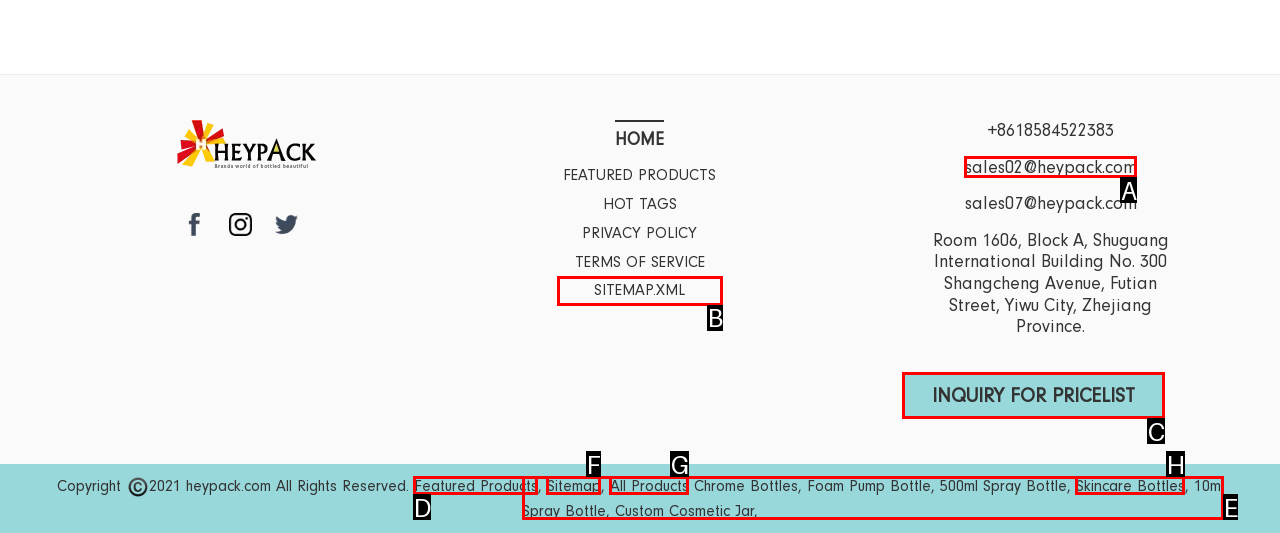Identify the HTML element you need to click to achieve the task: Inquire for pricelist. Respond with the corresponding letter of the option.

C